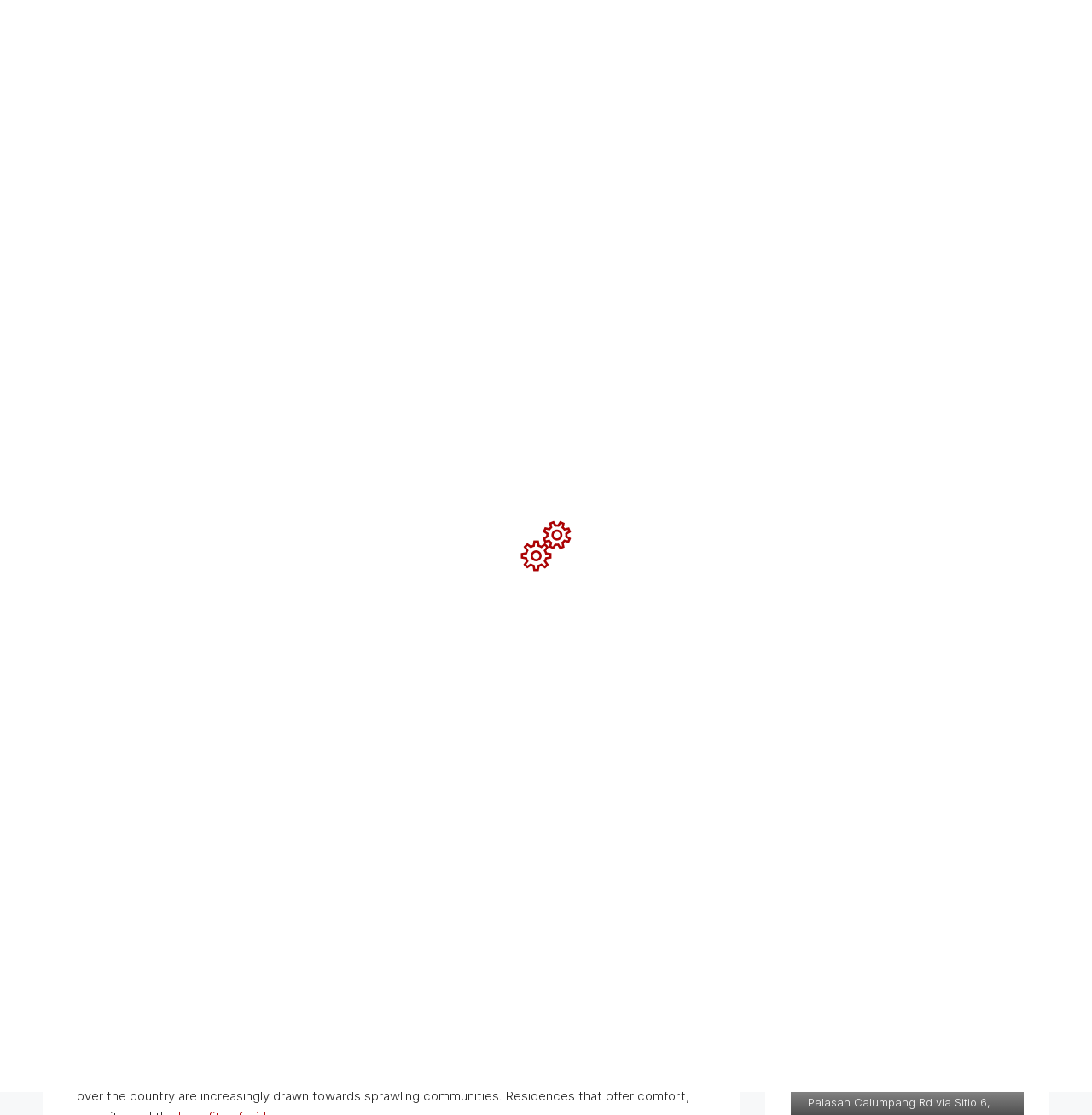What is the name of the first featured property?
Use the image to answer the question with a single word or phrase.

Bria Digos Home